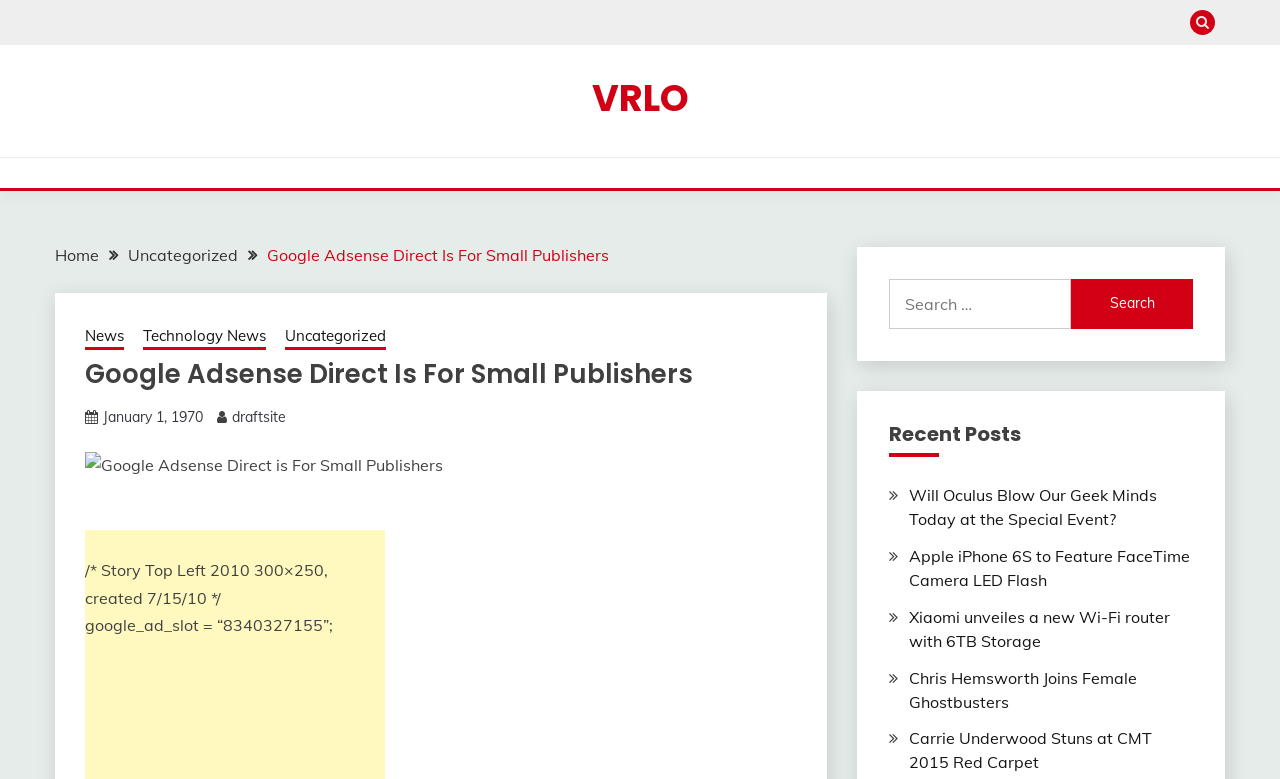Identify the bounding box coordinates for the element you need to click to achieve the following task: "Click the Search button". Provide the bounding box coordinates as four float numbers between 0 and 1, in the form [left, top, right, bottom].

[0.837, 0.358, 0.932, 0.422]